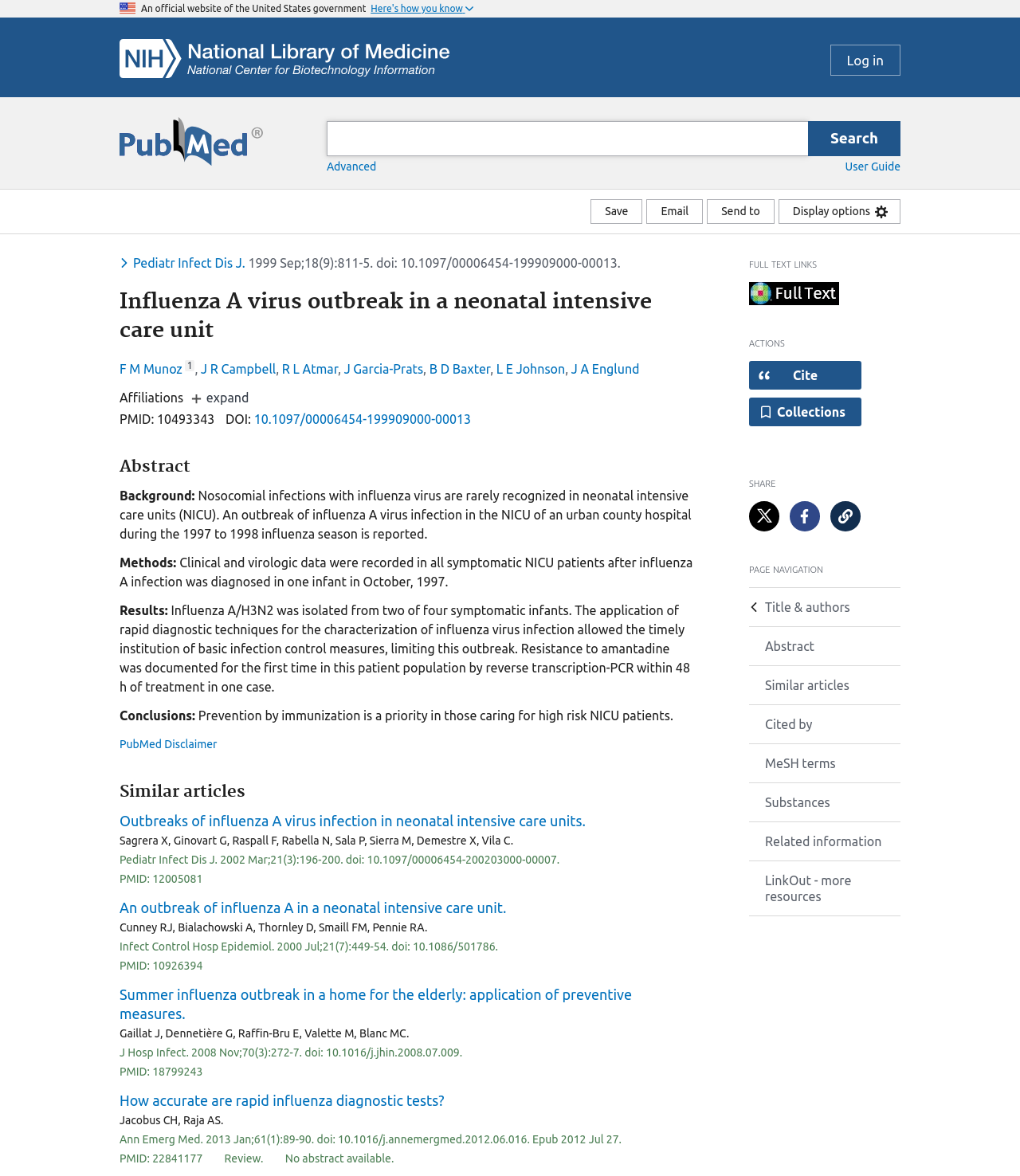Locate the coordinates of the bounding box for the clickable region that fulfills this instruction: "Search for a term".

[0.305, 0.103, 0.898, 0.133]